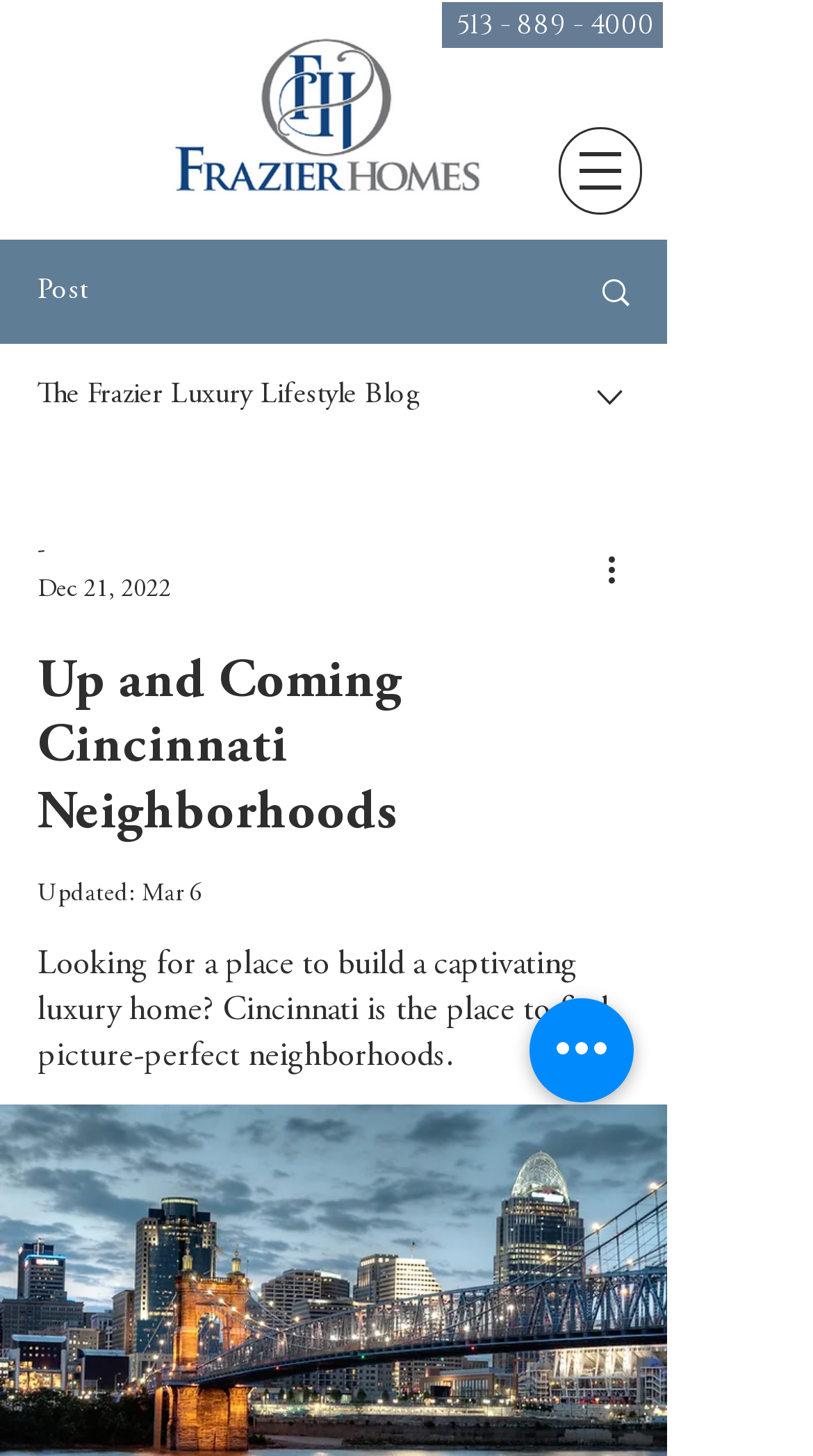Determine the bounding box for the described UI element: "Social customer care".

None